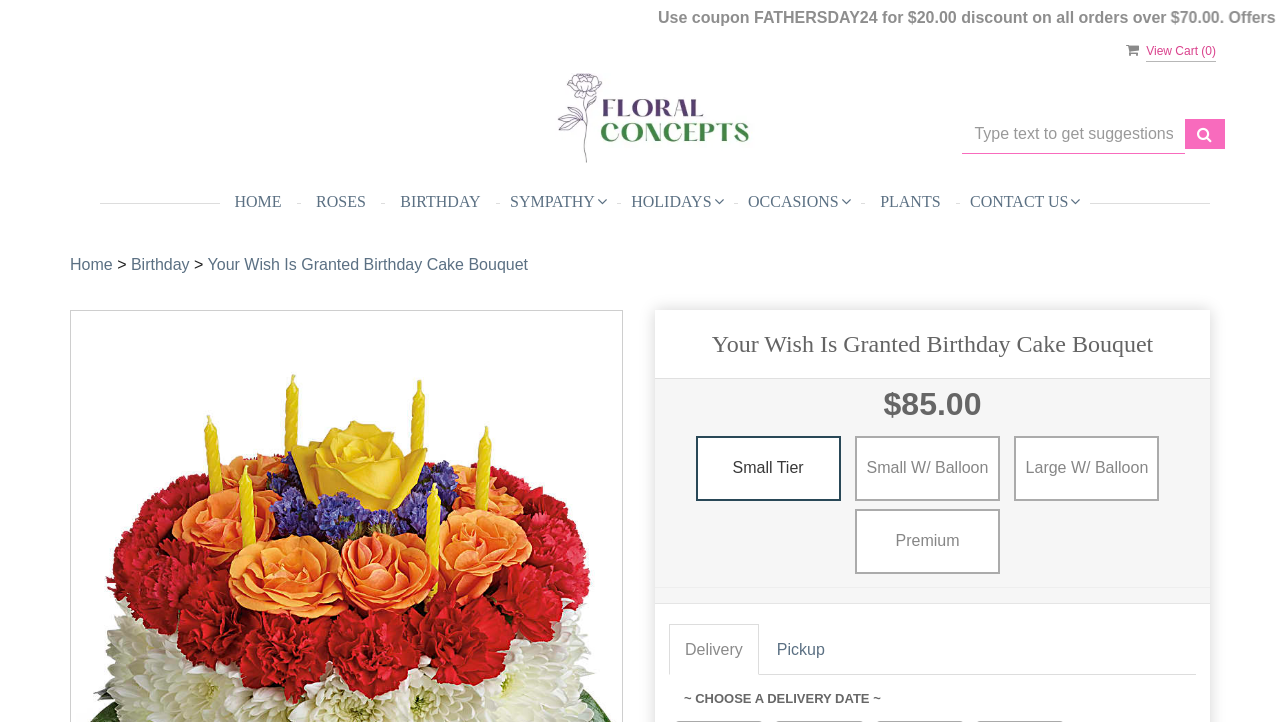What is the purpose of the textbox?
Refer to the image and offer an in-depth and detailed answer to the question.

I found the purpose of the textbox by looking at the description of the textbox element, which is 'Text input with multiple buttons'. This suggests that the textbox is used to input some information, and there are multiple buttons associated with it.